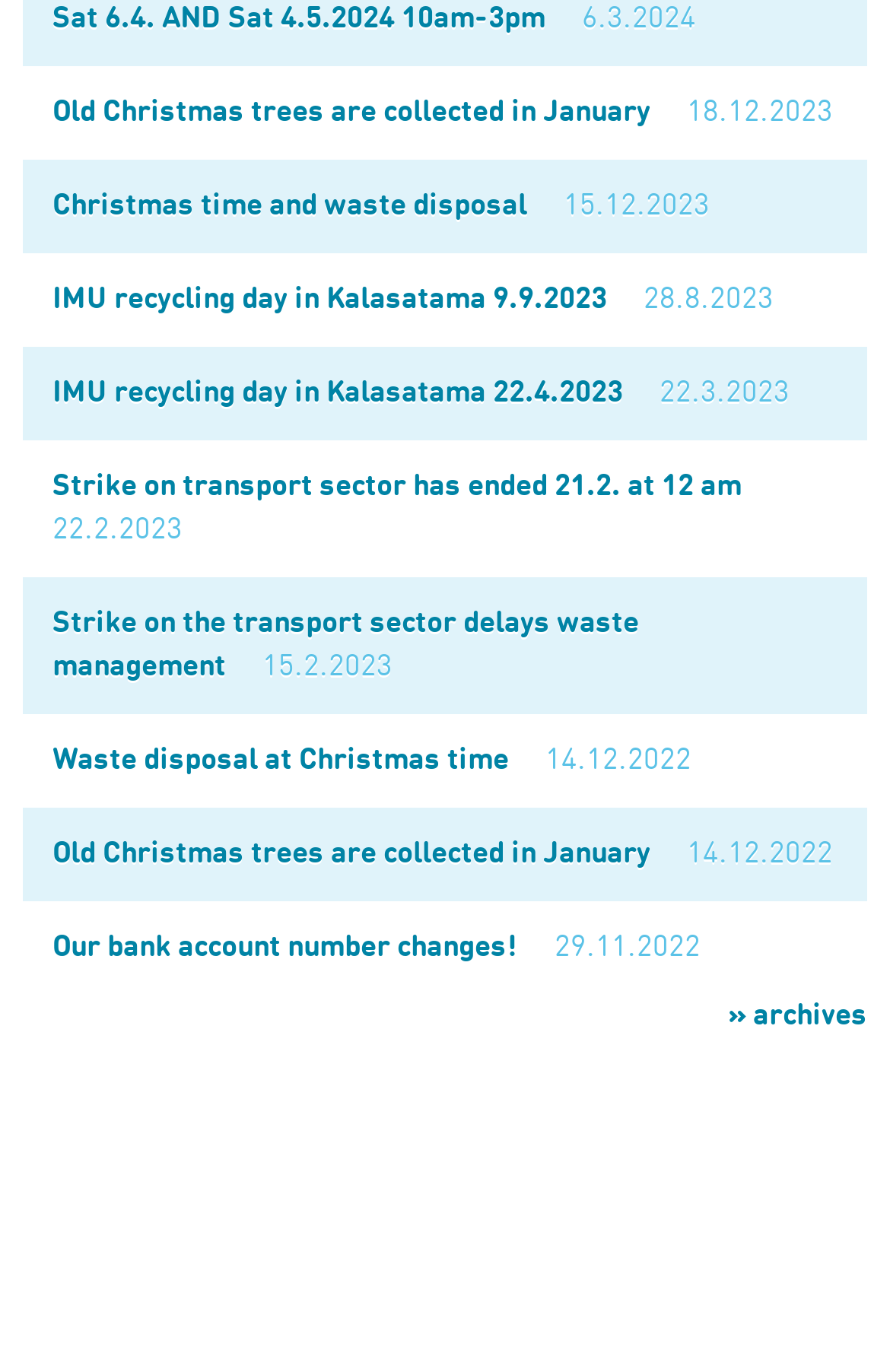Determine the bounding box coordinates of the clickable region to execute the instruction: "Read about old Christmas trees being collected in January". The coordinates should be four float numbers between 0 and 1, denoted as [left, top, right, bottom].

[0.059, 0.071, 0.731, 0.093]